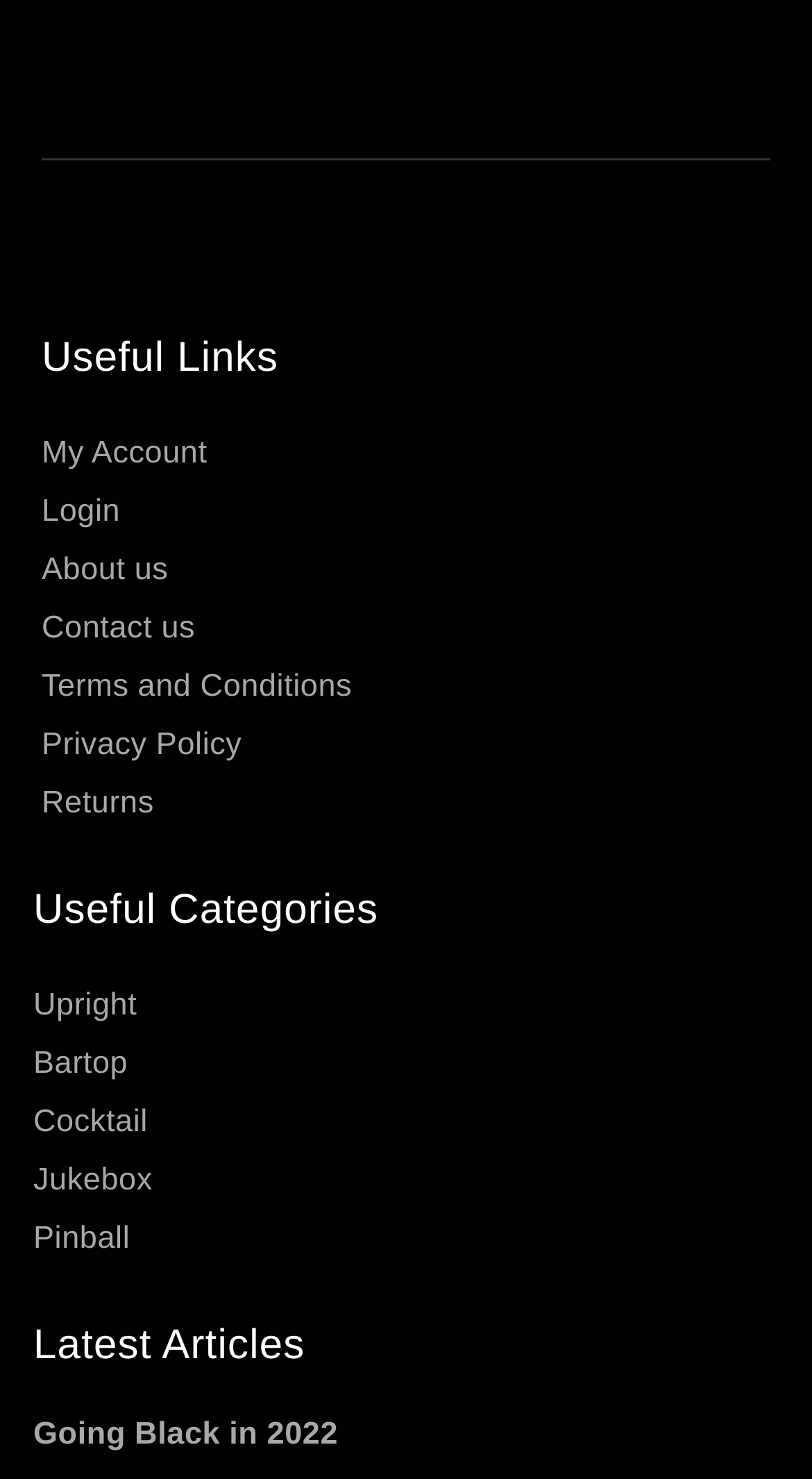Could you specify the bounding box coordinates for the clickable section to complete the following instruction: "View My Account"?

[0.051, 0.295, 0.255, 0.319]